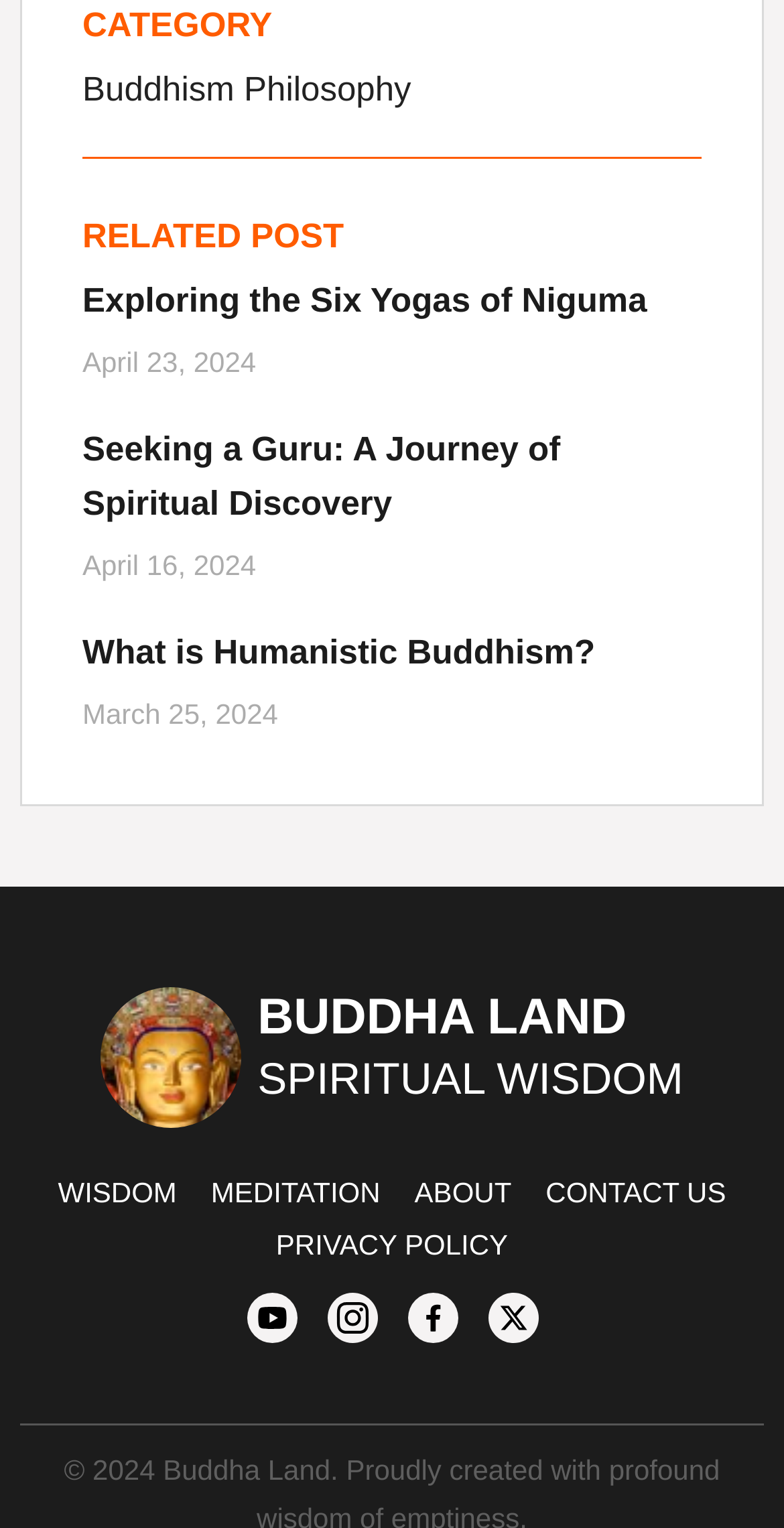Please identify the bounding box coordinates of the element that needs to be clicked to perform the following instruction: "Play audio".

None